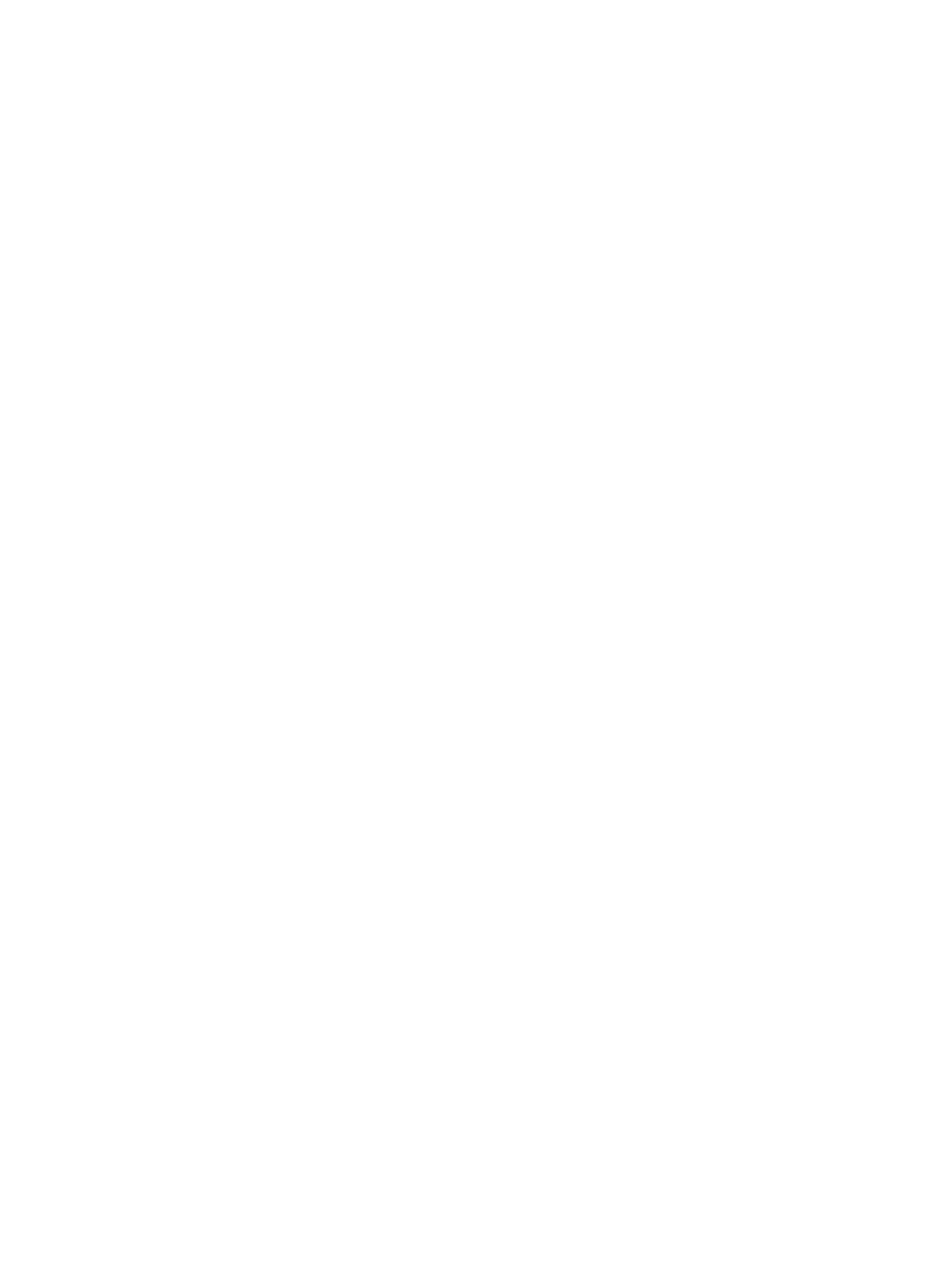Based on the description "Now on View", find the bounding box of the specified UI element.

[0.348, 0.765, 0.419, 0.775]